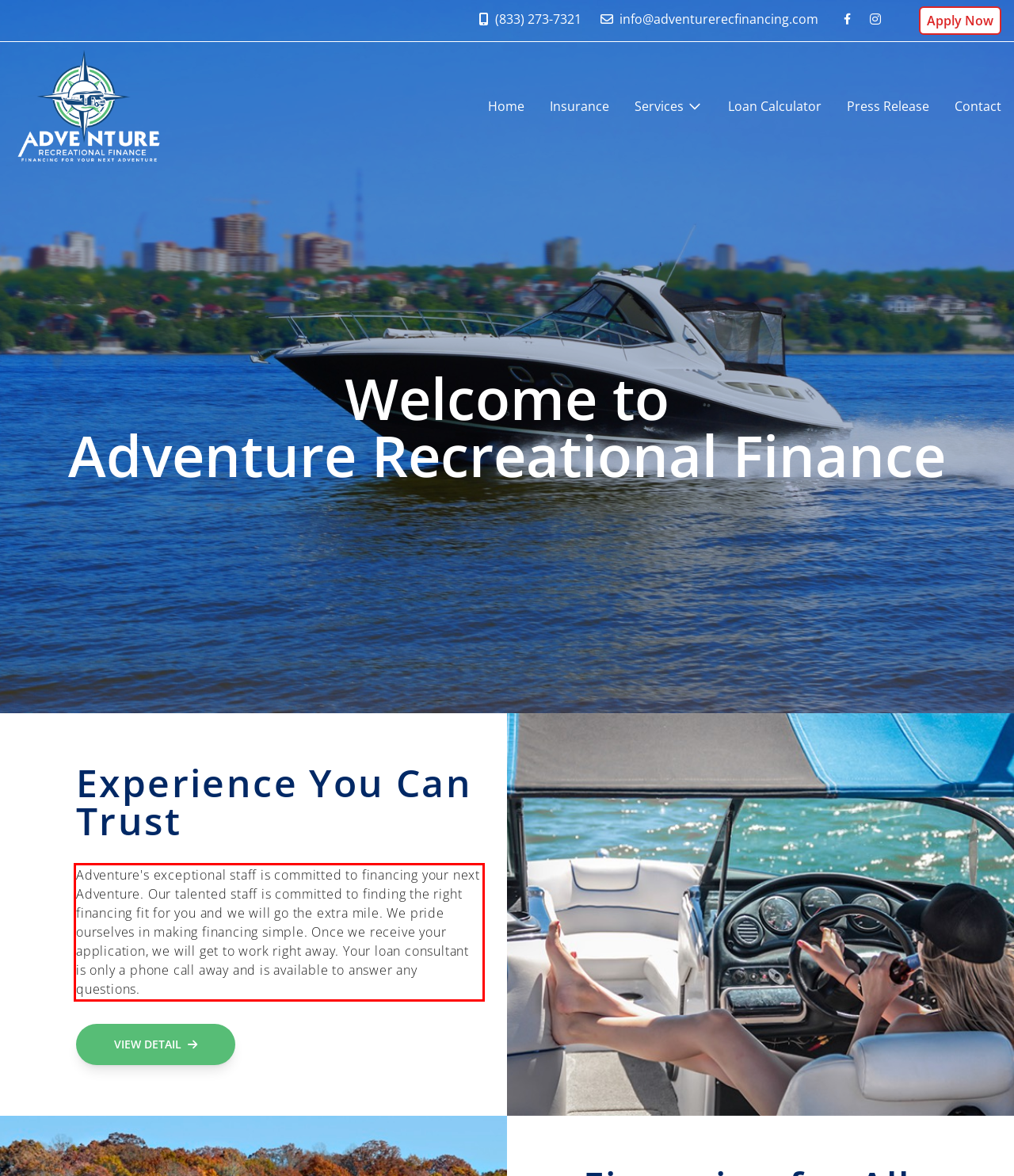Review the webpage screenshot provided, and perform OCR to extract the text from the red bounding box.

Adventure's exceptional staff is committed to financing your next Adventure. Our talented staff is committed to finding the right financing fit for you and we will go the extra mile. We pride ourselves in making financing simple. Once we receive your application, we will get to work right away. Your loan consultant is only a phone call away and is available to answer any questions.